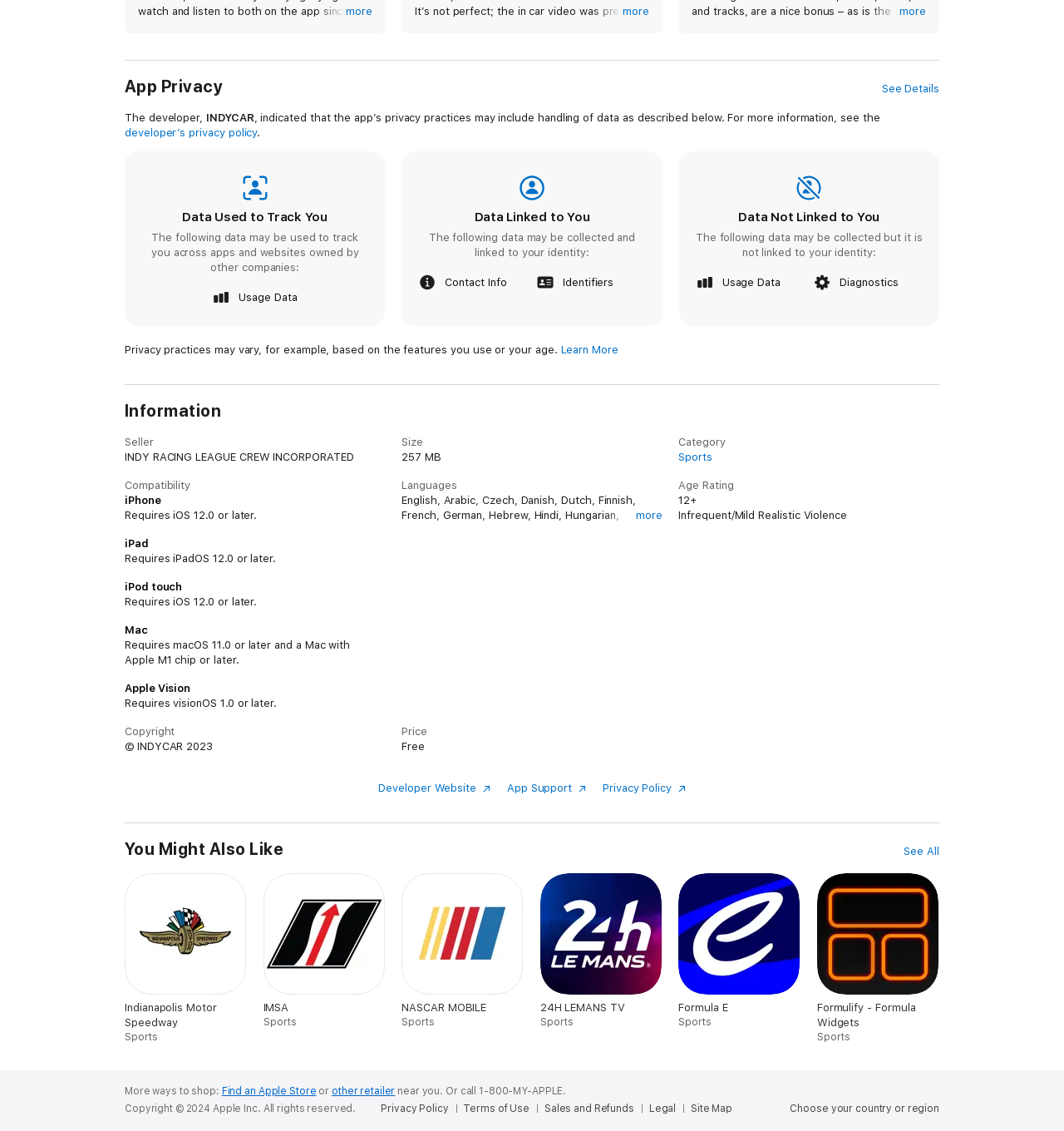What is the minimum iOS version required for the app?
Provide a short answer using one word or a brief phrase based on the image.

12.0